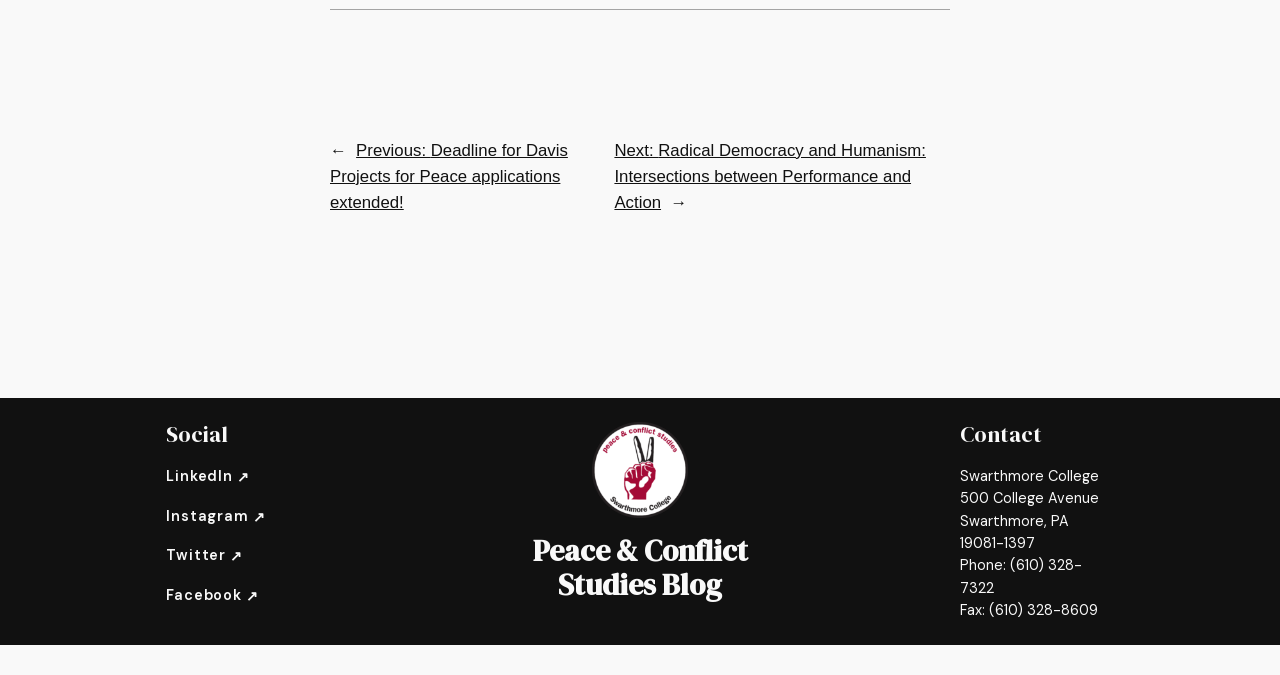Please locate the bounding box coordinates of the element's region that needs to be clicked to follow the instruction: "Visit the 'Peace & Conflict Studies Blog'". The bounding box coordinates should be provided as four float numbers between 0 and 1, i.e., [left, top, right, bottom].

[0.416, 0.786, 0.584, 0.897]